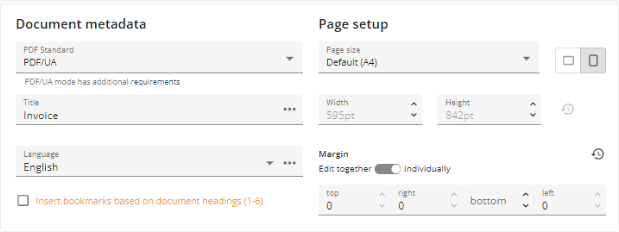Illustrate the image with a detailed caption.

The image displays a user interface for setting up document metadata and page configuration in a PDF generation tool. On the left side, it includes fields for the "PDF Standard," with "PDF/UA" selected, indicating compliance with universal accessibility standards. Below this, there is a field for the "Title," currently set to "Invoice," and a language selection set to "English." 

To the right, the "Page setup" section outlines options for the page size, which is currently set to "Default (A4)," alongside width and height measurements (595pt and 842pt, respectively). Below that, margin settings are adjusted, allowing users to edit the top, right, bottom, and left margins individually or together. 

An interactive "Open" button is visible, enabling users to preview this configuration in full screen, while an accompanying tooltip suggests its functionality related to opening the image in full screen.